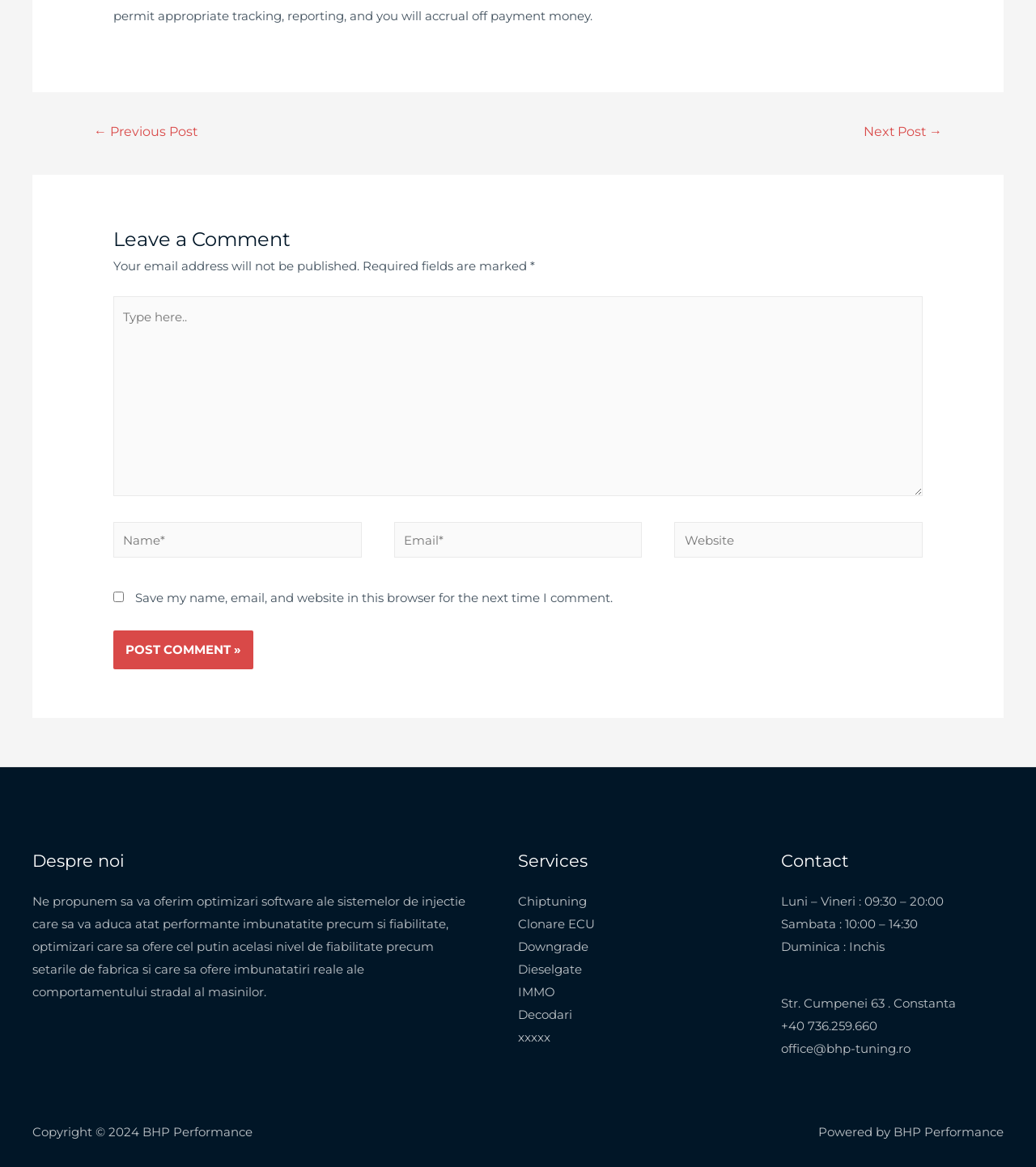Please specify the bounding box coordinates of the clickable section necessary to execute the following command: "Type here..".

[0.109, 0.256, 0.14, 0.288]